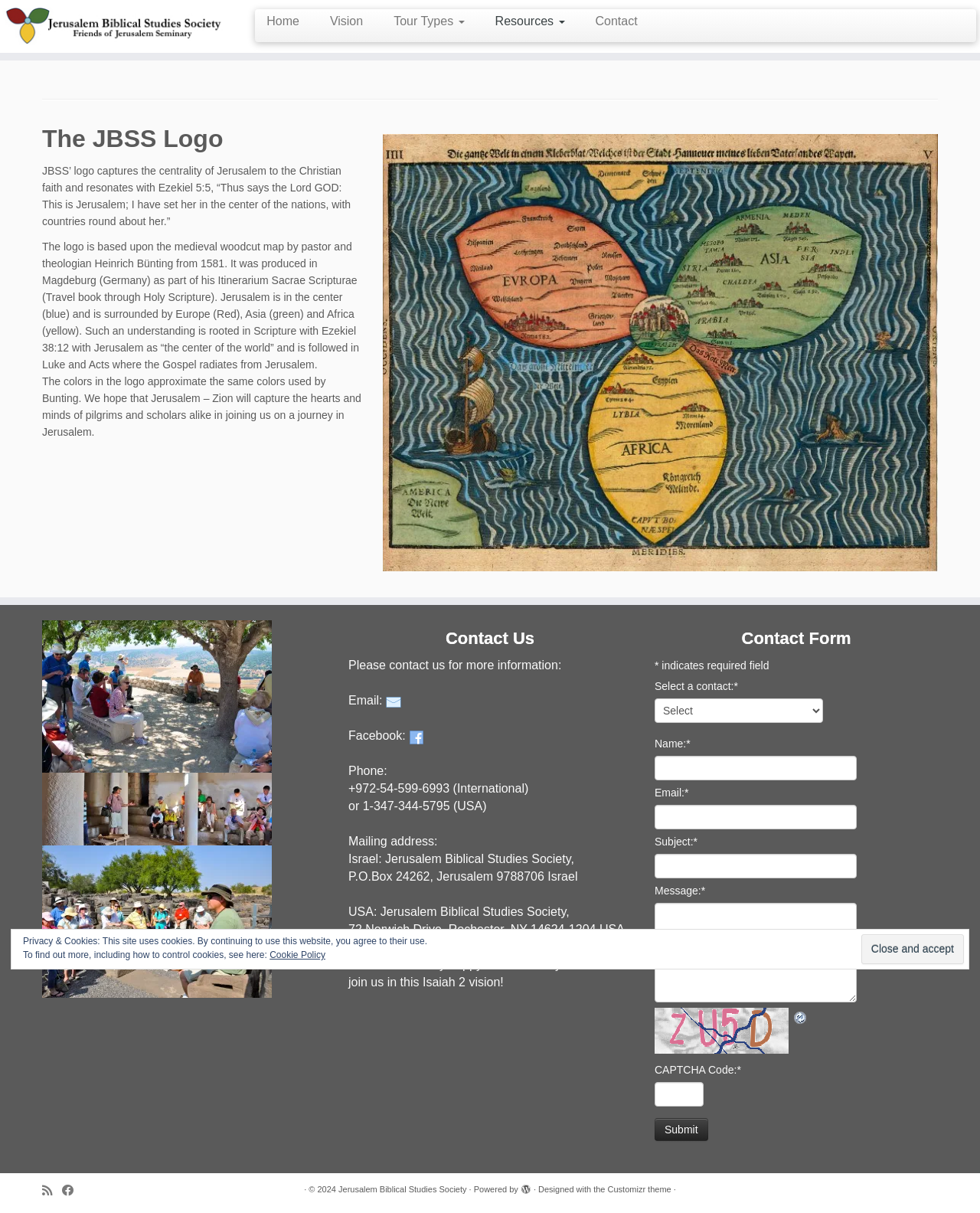Locate the bounding box coordinates of the element you need to click to accomplish the task described by this instruction: "Follow on Facebook".

[0.063, 0.974, 0.085, 0.988]